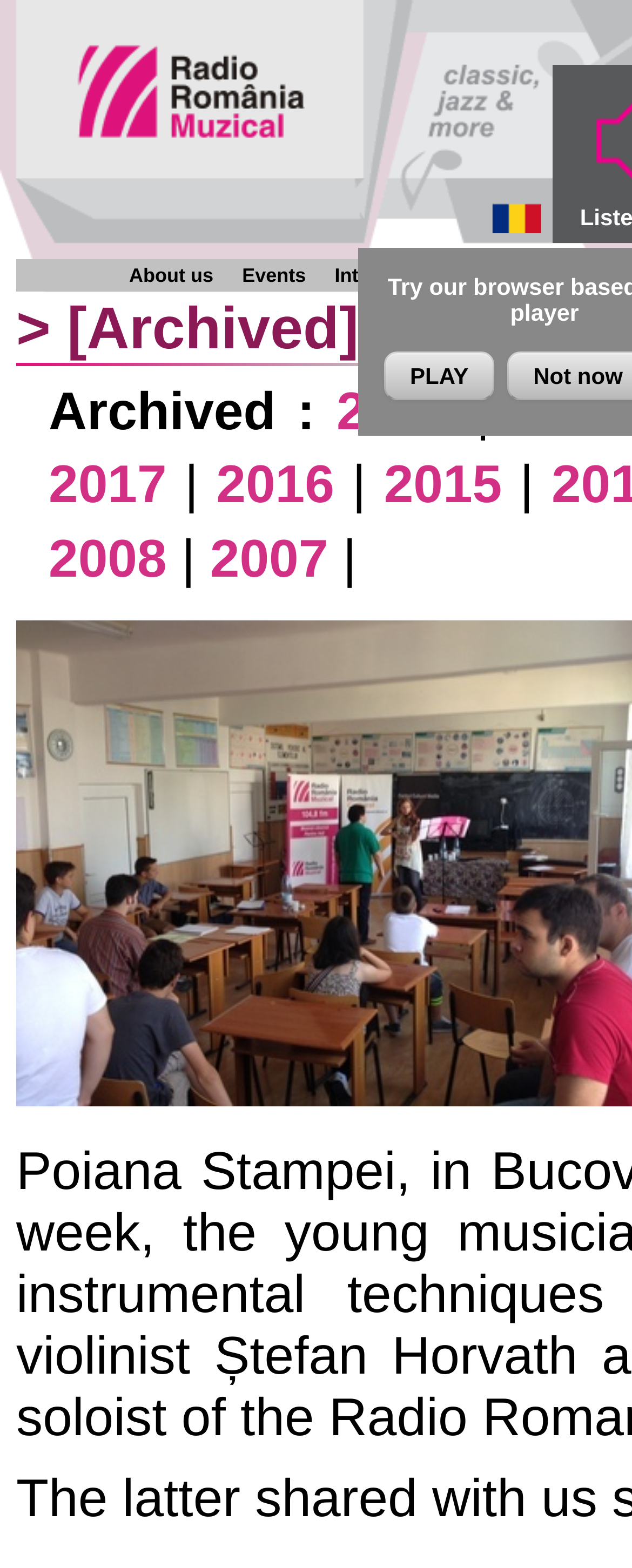Give a short answer to this question using one word or a phrase:
What is the text above the year links?

Archived :